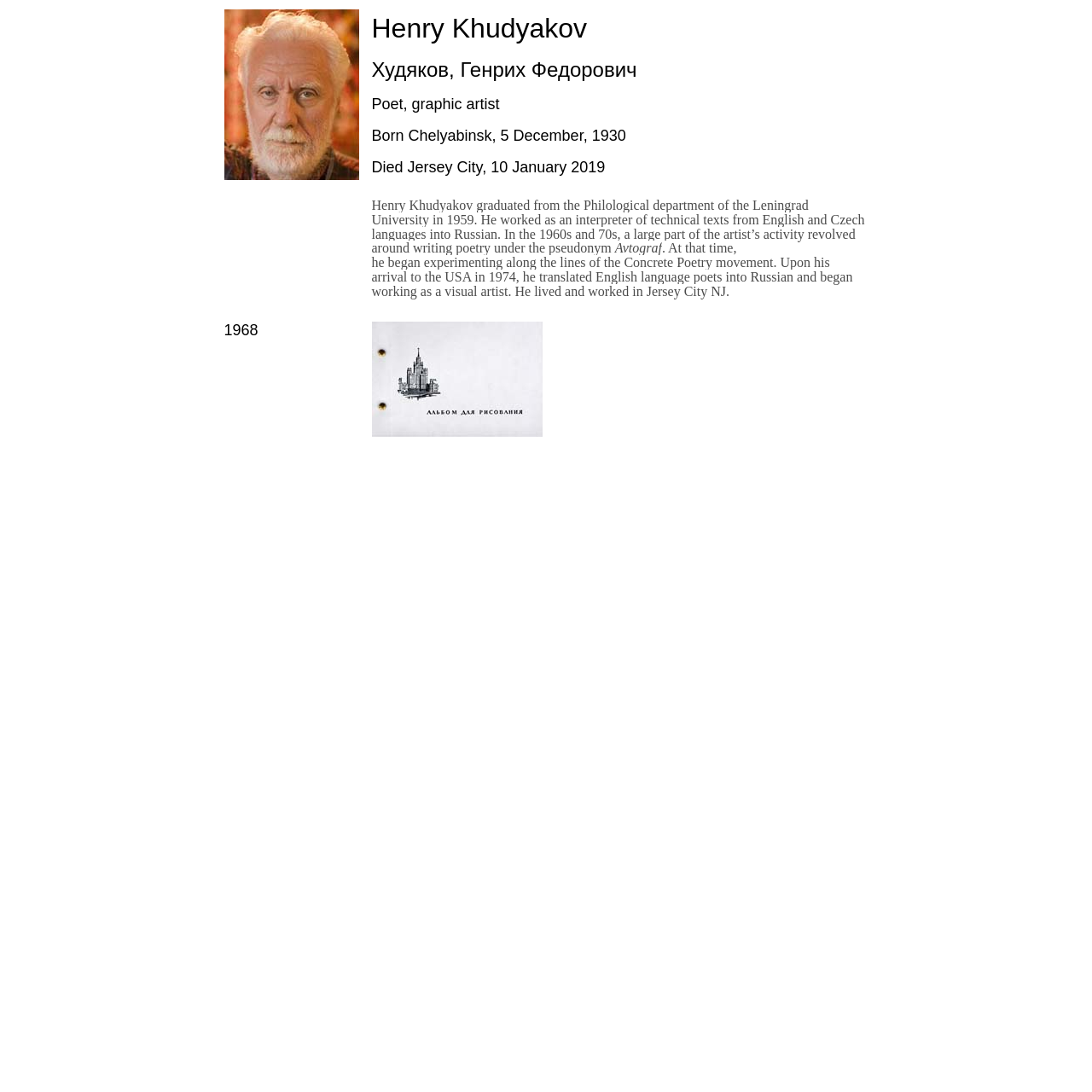Create a detailed summary of the webpage's content and design.

The webpage is about Henry Khudyakov, a poet, and graphic artist. At the top-left corner, there is an image. Next to the image, there is a brief description of Henry Khudyakov, including his birth and death dates, and places. 

Below this section, there is a paragraph of text that describes Henry Khudyakov's education, career, and artistic endeavors. This text is divided into two columns, with the left column being narrower than the right column. 

Further down, there are three rows of content. The first row contains the year "1968" on the left and an empty cell on the right. The second row has an empty cell on the left and a link with an image on the right. The third row has empty cells on both the left and right sides. 

Throughout the webpage, there are a total of two images, one at the top-left corner and another within a link.